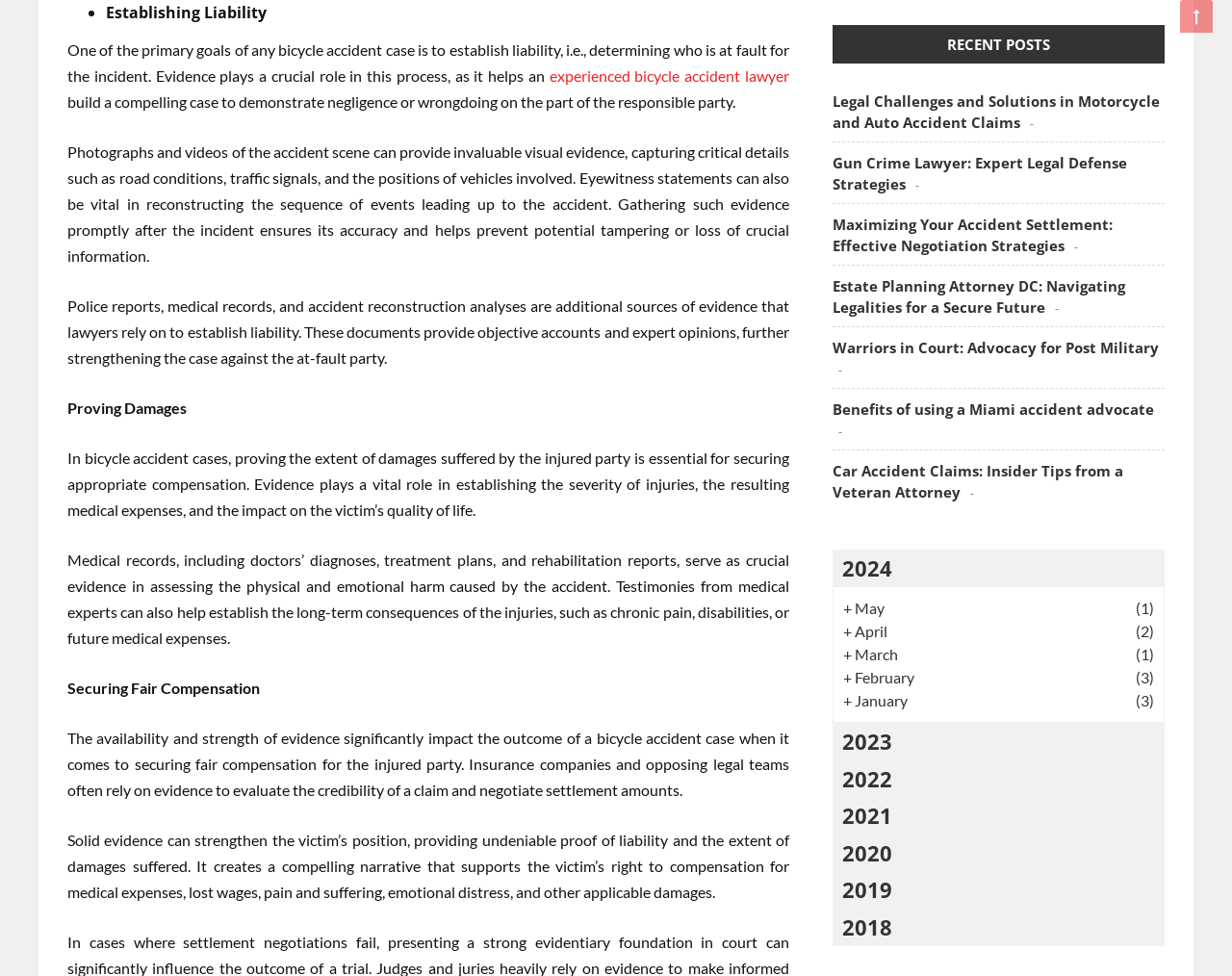Please locate the clickable area by providing the bounding box coordinates to follow this instruction: "Browse posts from May".

[0.684, 0.612, 0.937, 0.635]